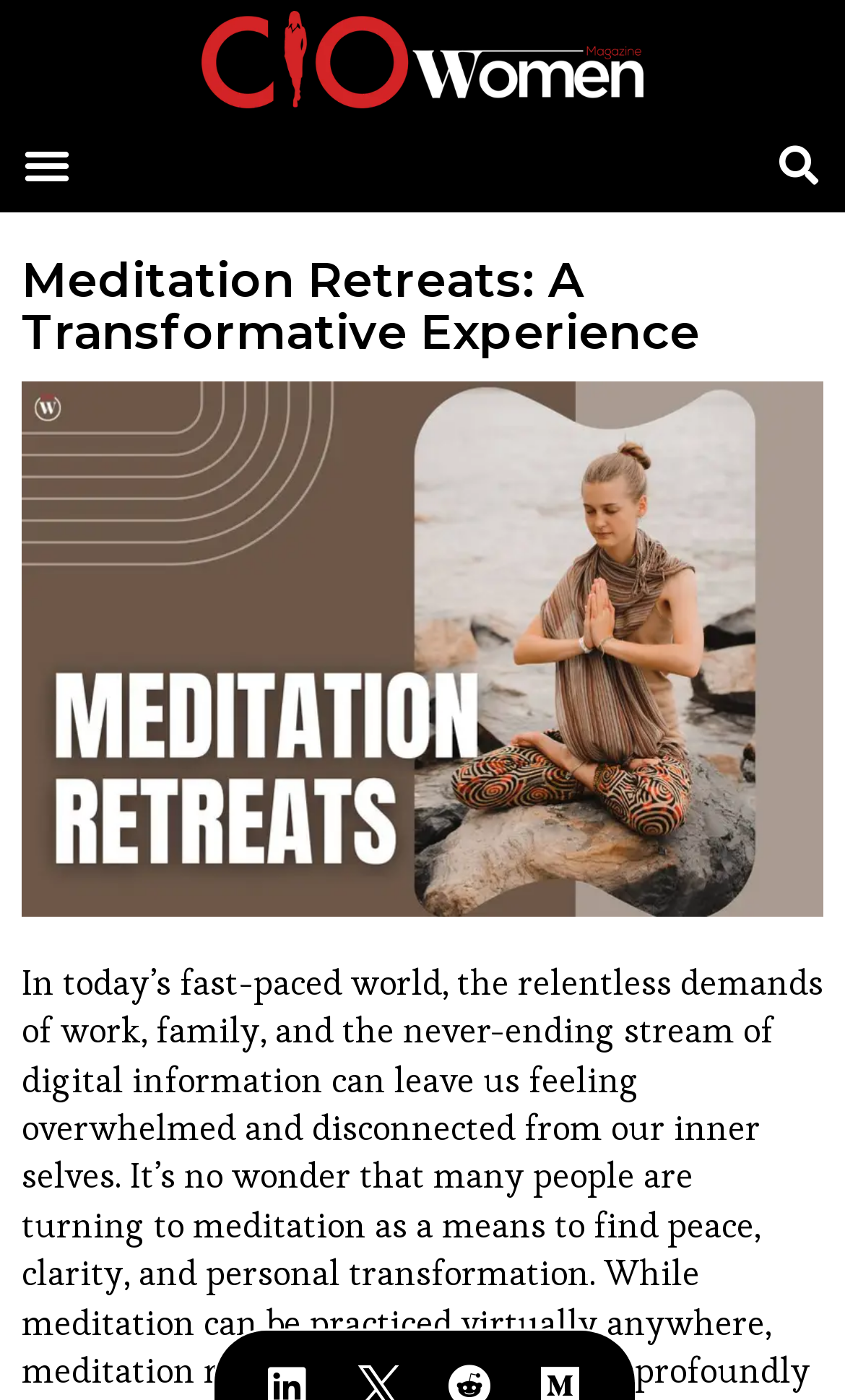Given the element description alt="CIO Women Magazine Logo White", specify the bounding box coordinates of the corresponding UI element in the format (top-left x, top-left y, bottom-right x, bottom-right y). All values must be between 0 and 1.

[0.24, 0.008, 0.76, 0.077]